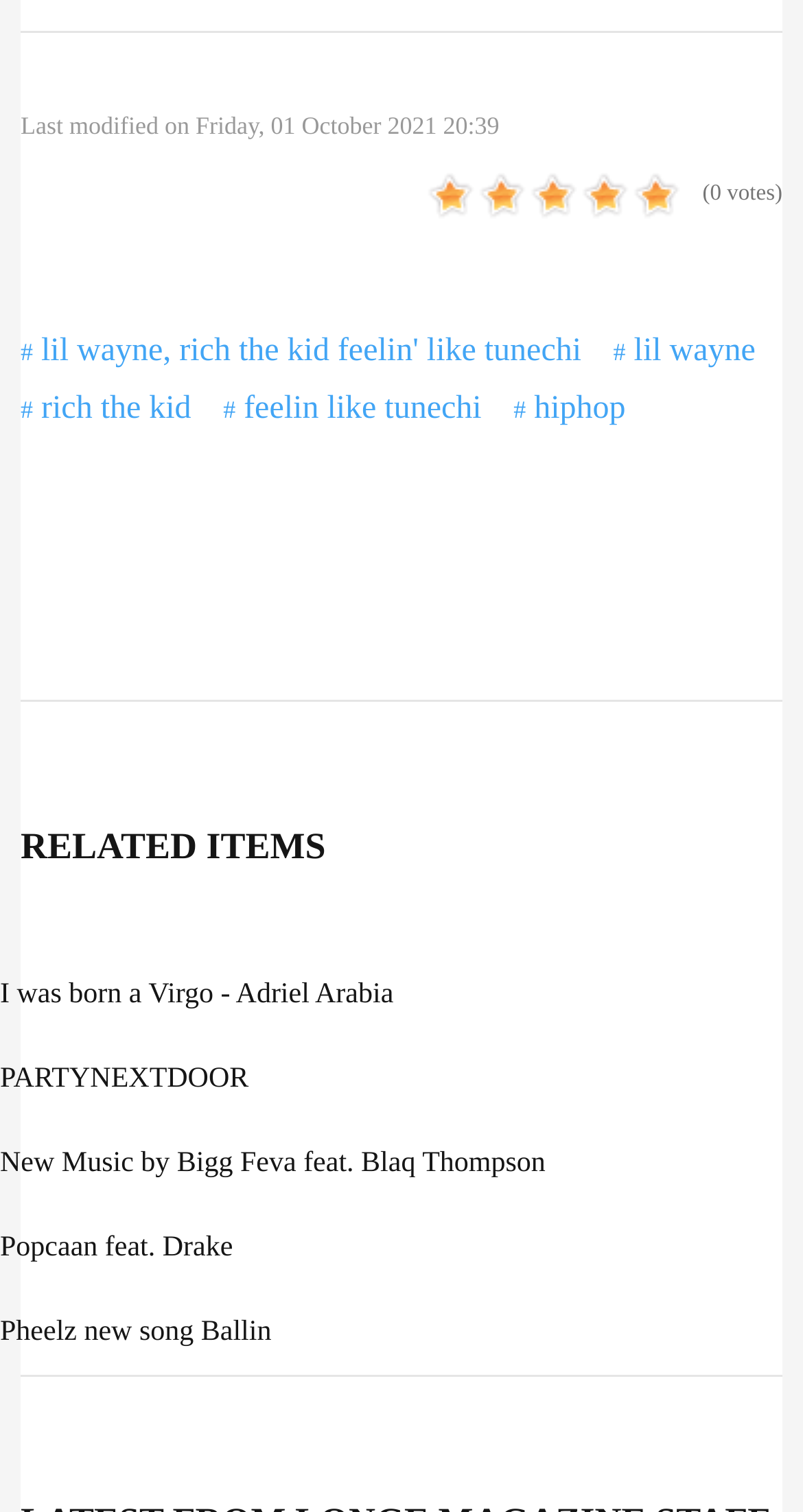Consider the image and give a detailed and elaborate answer to the question: 
How many related items are listed?

I found the heading element with the text 'RELATED ITEMS' and counted the number of link elements that follow it, which are 5 in total.